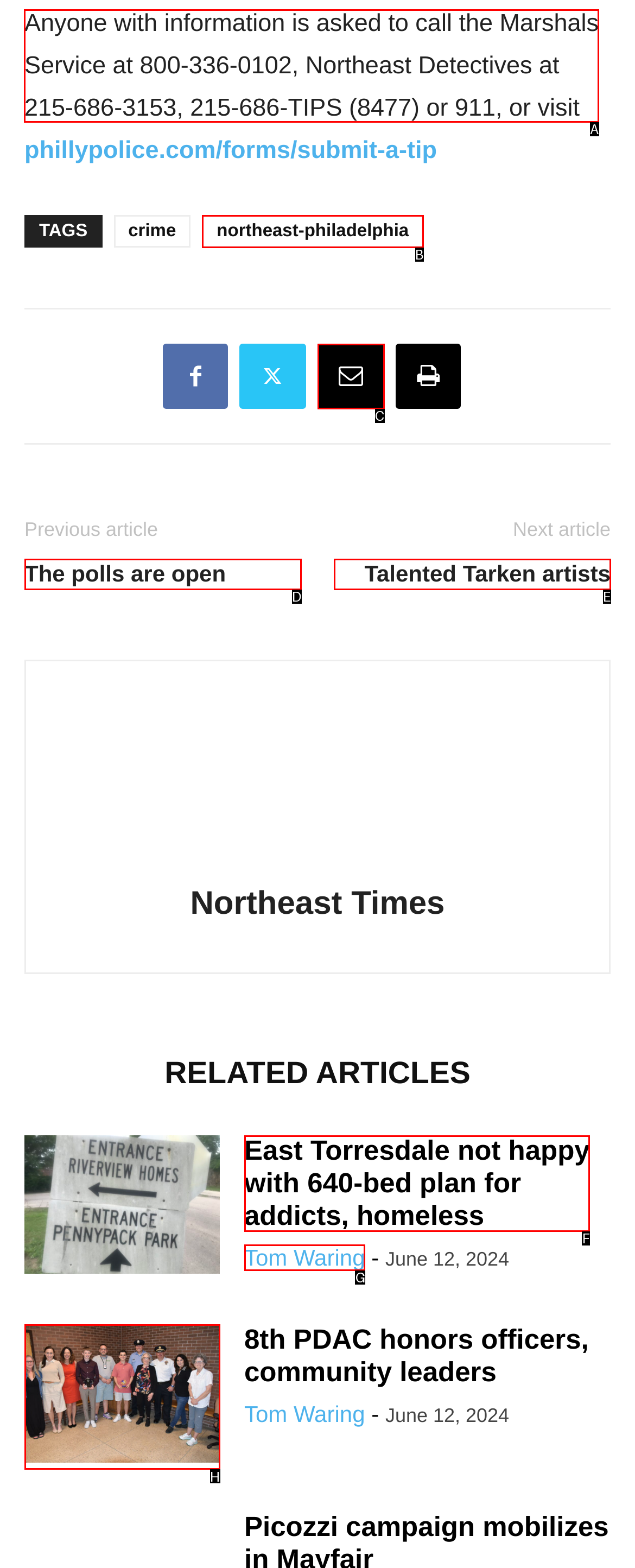Indicate the HTML element to be clicked to accomplish this task: Call the Marshals Service Respond using the letter of the correct option.

A